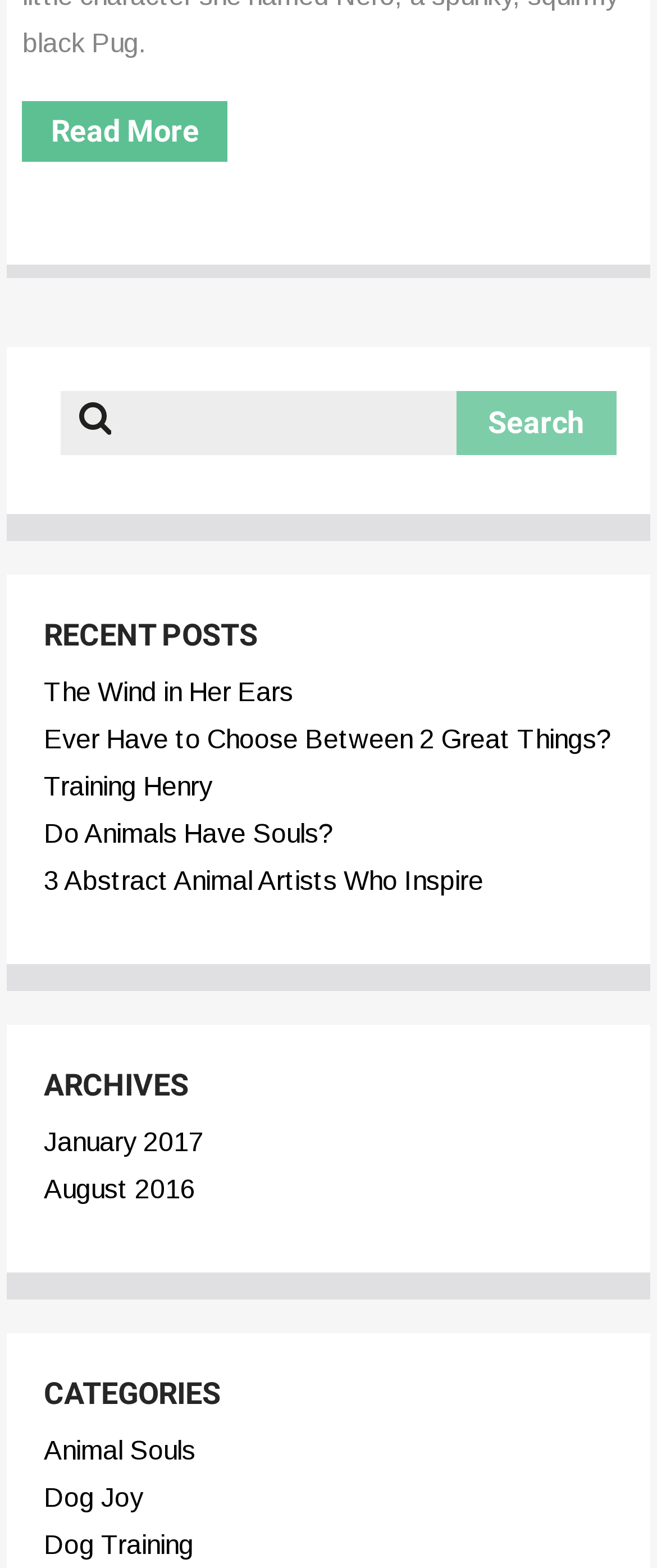Please identify the bounding box coordinates of the area that needs to be clicked to follow this instruction: "Explore the category 'Animal Souls'".

[0.066, 0.915, 0.297, 0.934]